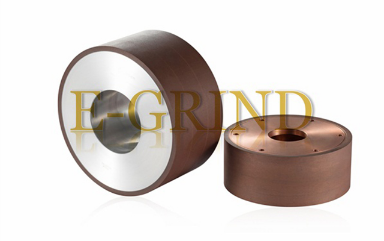Using the details from the image, please elaborate on the following question: What materials can the grinding wheels process?

According to the caption, the grinding wheels are suitable for processing hard materials like metal and ceramic, making them ideal for various grinding operations.